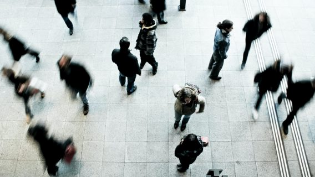Is the figure standing still in the center of the composition?
Please provide a detailed and thorough answer to the question.

The caption states that the figure stands still, but it does not specify that it is in the center of the composition. It only mentions that it adds a contrasting element of calm amidst the bustle.